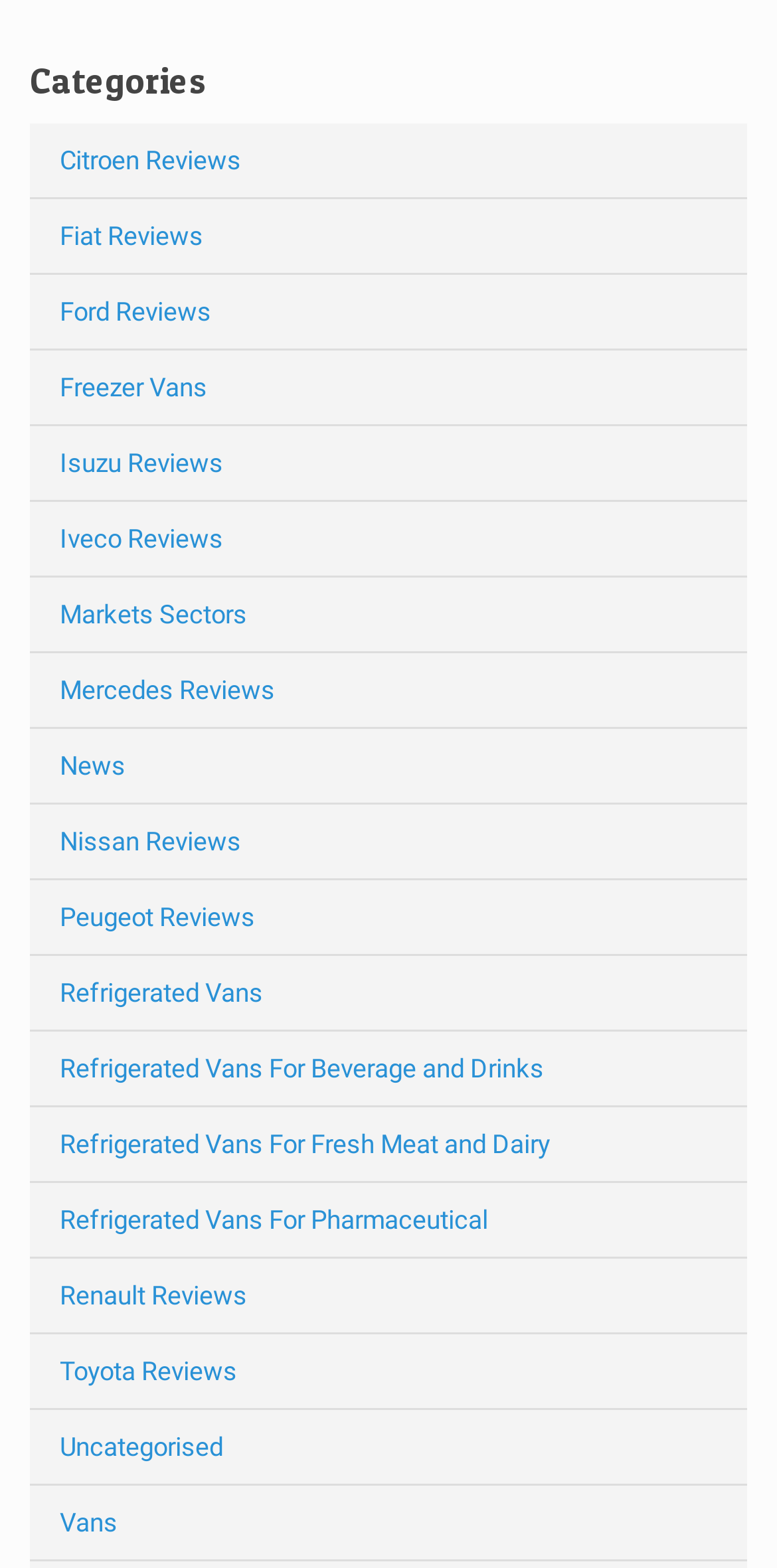Please mark the clickable region by giving the bounding box coordinates needed to complete this instruction: "Read news".

[0.038, 0.465, 0.962, 0.512]